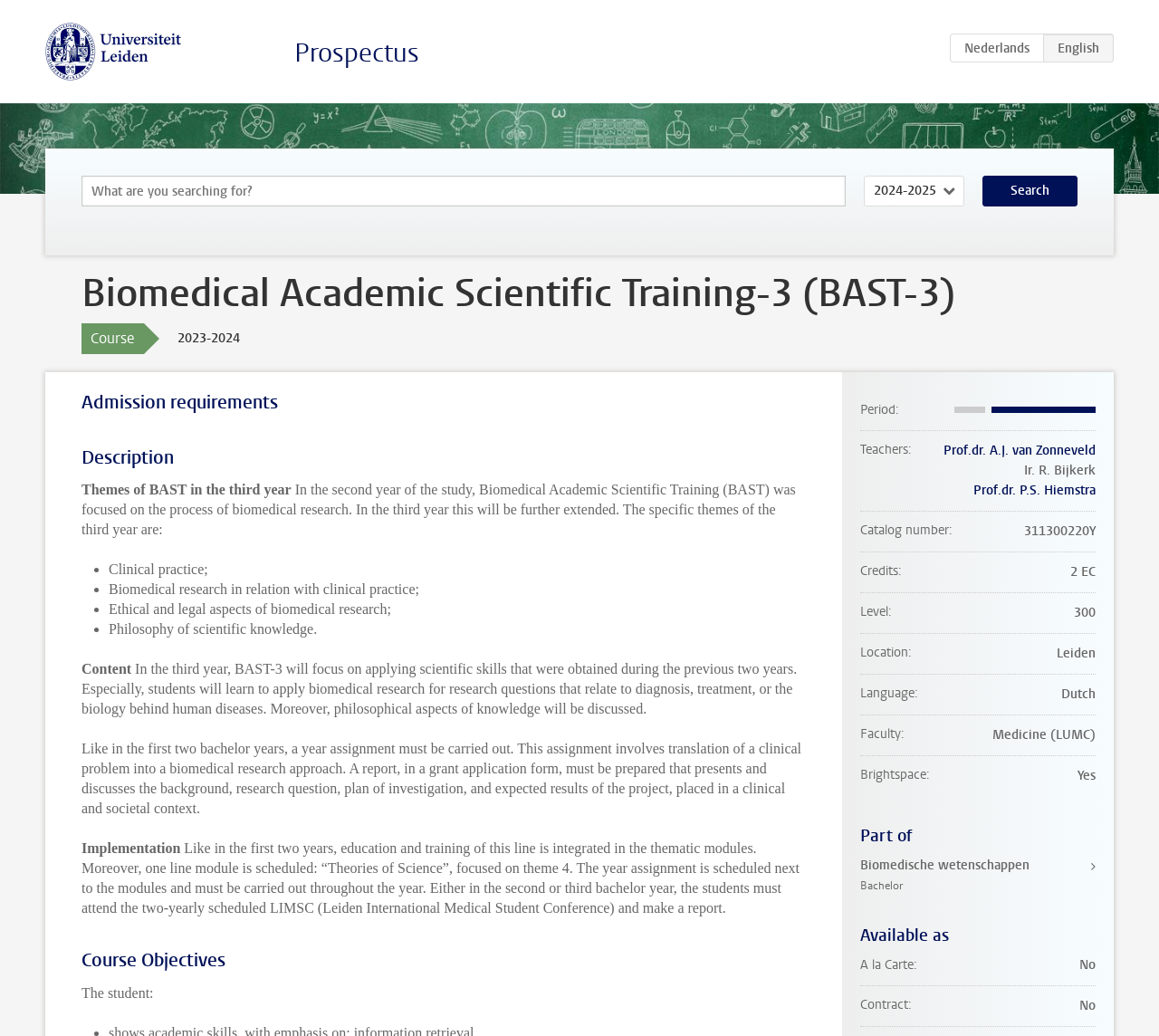Give a short answer using one word or phrase for the question:
What is the catalog number of this course?

311300220Y